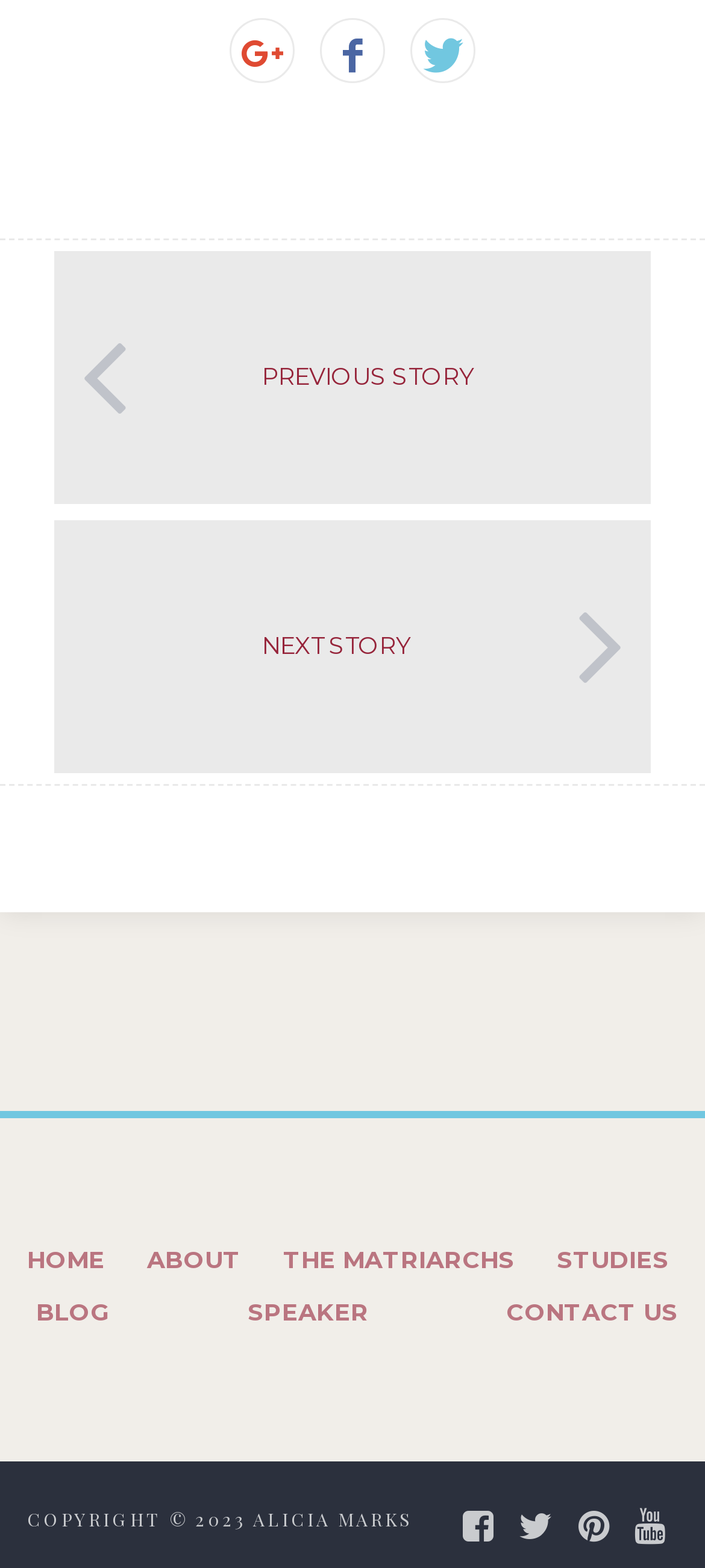What is the text of the first link in the top navigation bar?
Using the image provided, answer with just one word or phrase.

PREVIOUS STORY